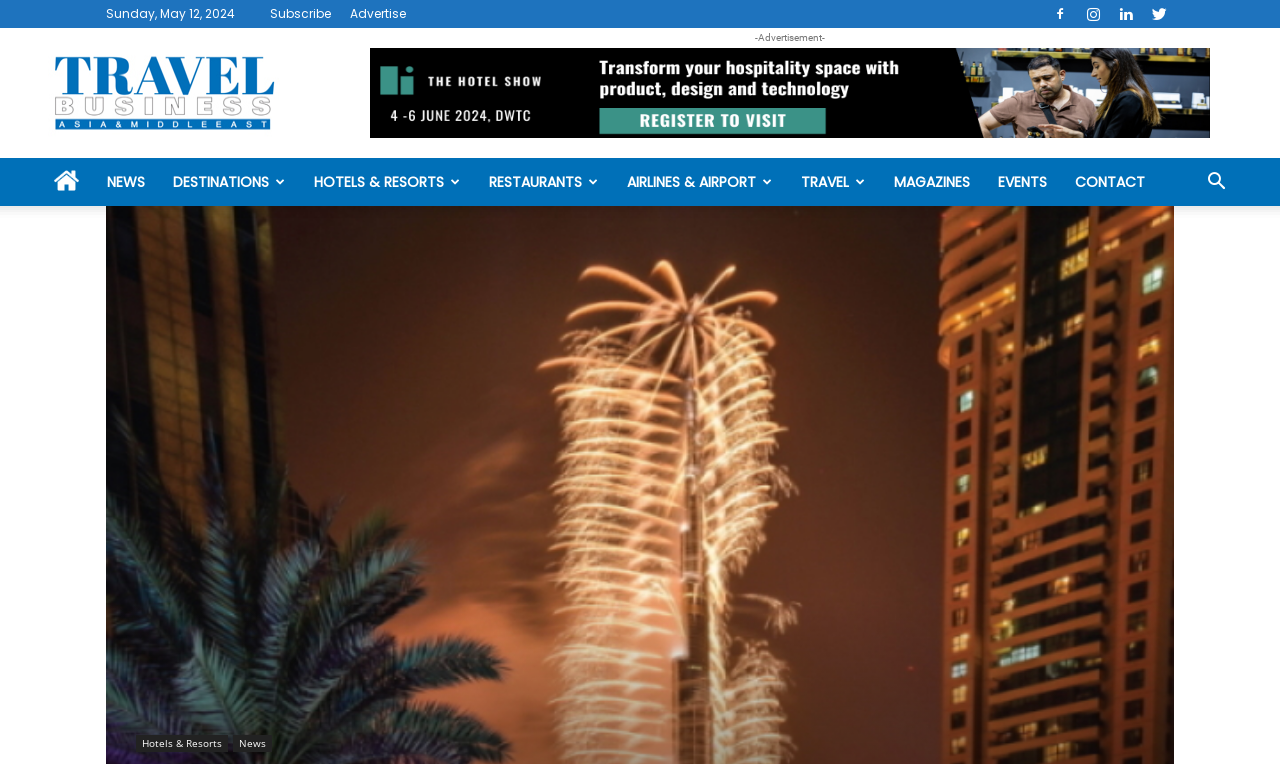Provide the bounding box coordinates of the section that needs to be clicked to accomplish the following instruction: "Contact us."

[0.829, 0.207, 0.905, 0.27]